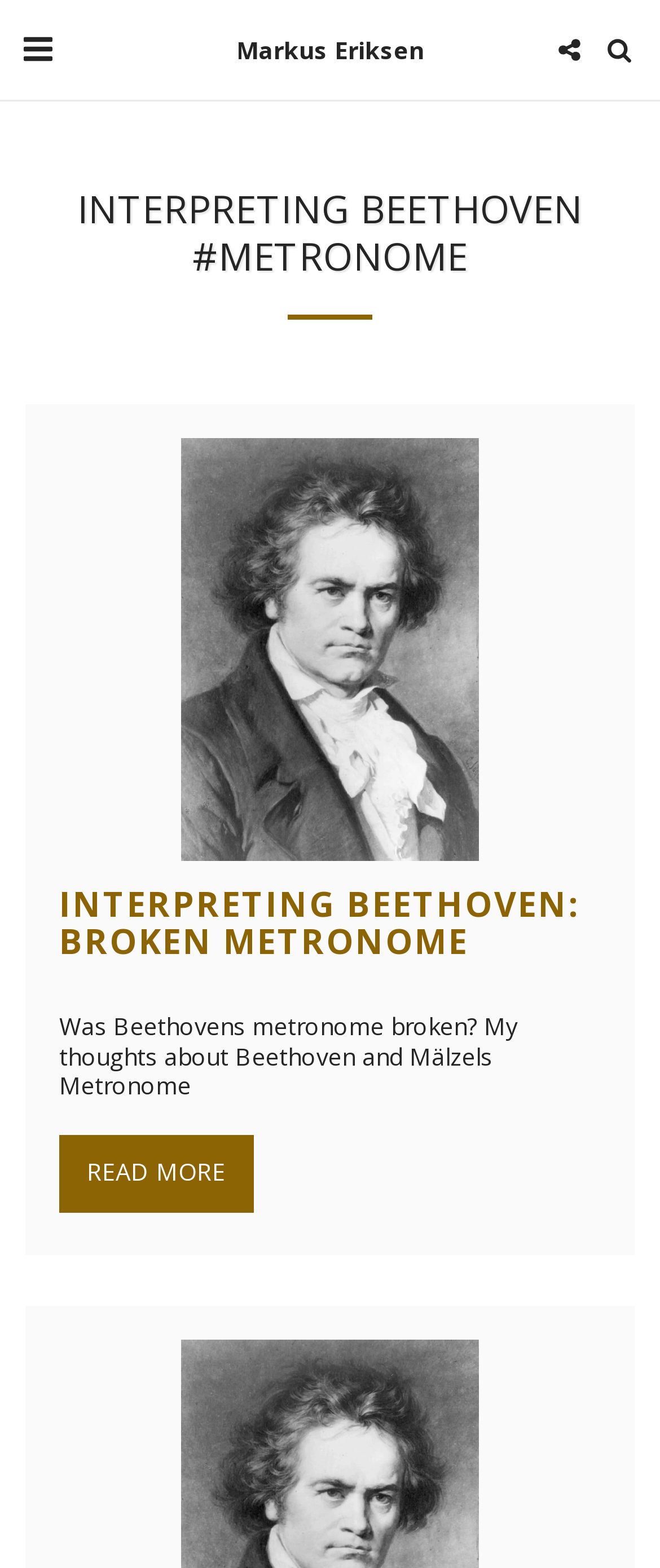Specify the bounding box coordinates (top-left x, top-left y, bottom-right x, bottom-right y) of the UI element in the screenshot that matches this description: Interpreting Beethoven: Broken Metronome

[0.09, 0.562, 0.877, 0.615]